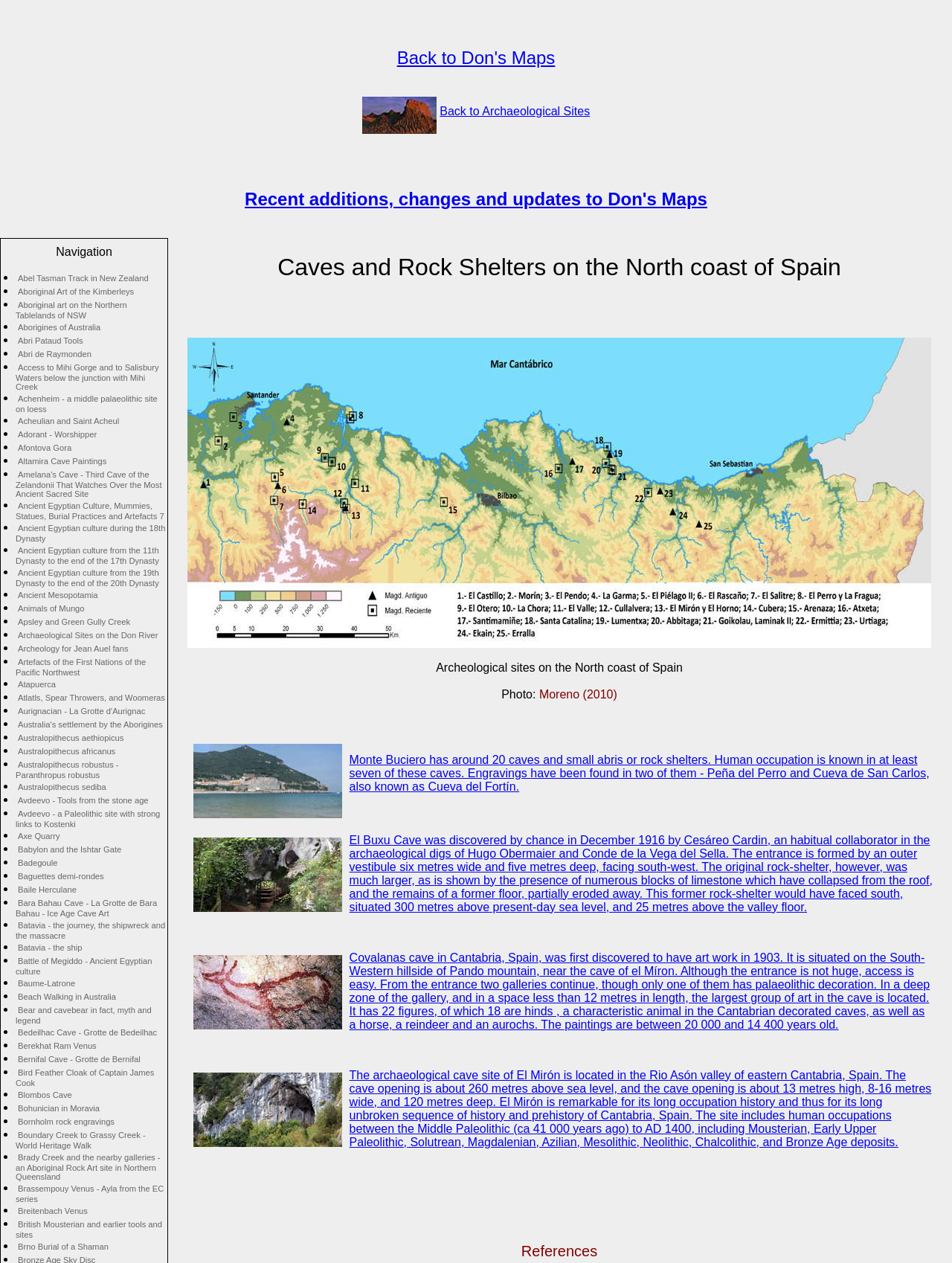Describe the webpage meticulously, covering all significant aspects.

This webpage is about caves and rock shelters on the north coast of Spain, specifically in Cantabria and Mount Buciero. At the top of the page, there is a heading "Back to Don's Maps" with a link to navigate back to the main page. Below it, there is an image of the "walls of china" with a link to a related page. 

On the left side of the page, there is a navigation menu with a heading "Navigation" and a list of links to various archaeological sites and topics, including Abel Tasman Track in New Zealand, Aboriginal Art of the Kimberleys, and many others. The list is quite extensive, with over 50 links to different pages.

On the right side of the page, there is a section with a heading "Recent additions, changes and updates to Don's Maps" with a link to a related page. Below it, there is a list of links to specific caves and rock shelters in Spain, including Altamira Cave Paintings, Covalanas Cave, and El Mirón.

The overall layout of the page is organized, with clear headings and concise text, making it easy to navigate and find specific information.